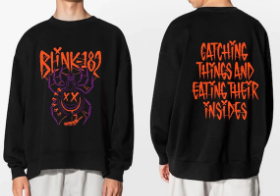Respond with a single word or short phrase to the following question: 
What is the signature element of the band's aesthetic?

Smiley face with crossed-out eyes